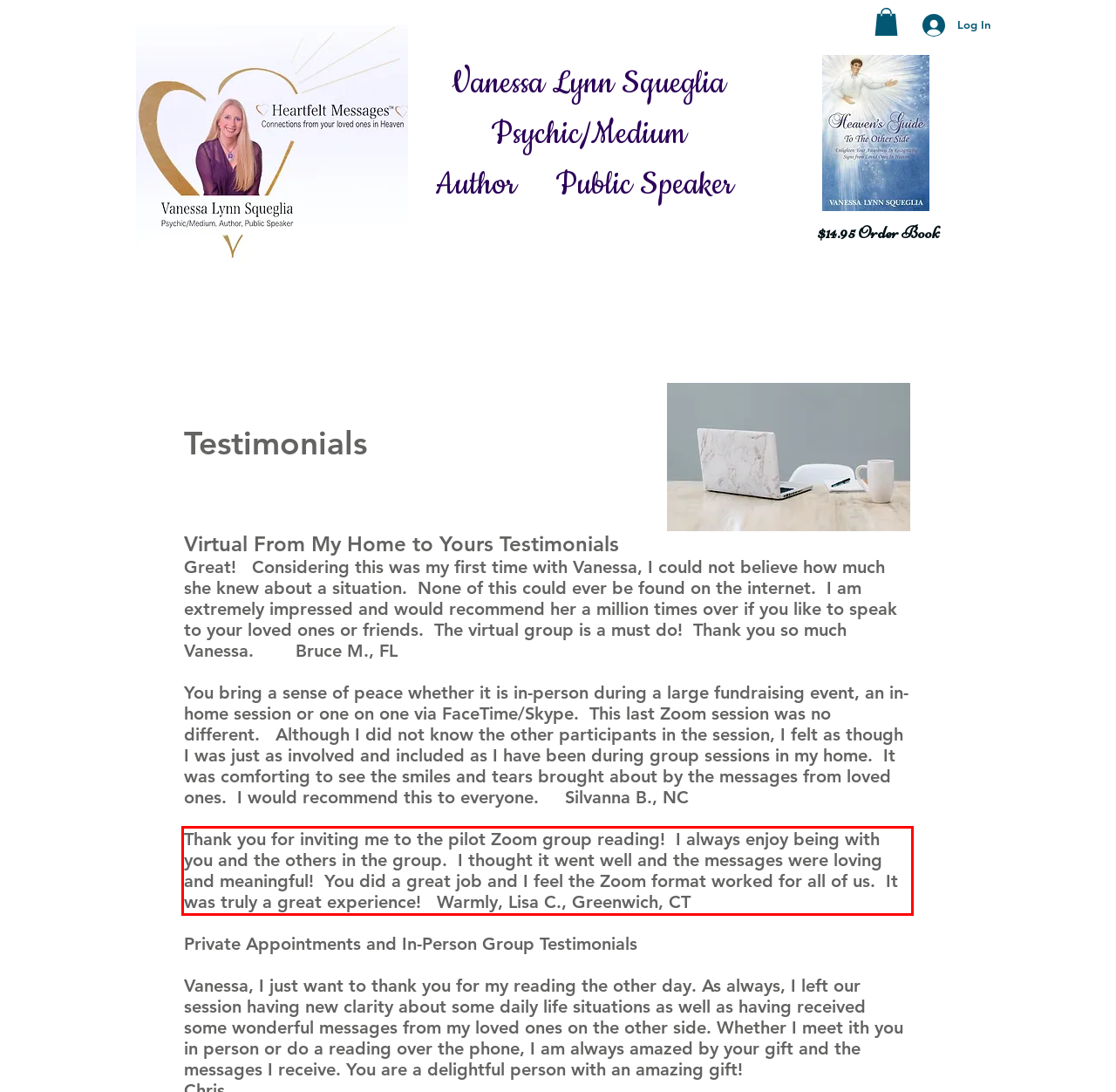Using OCR, extract the text content found within the red bounding box in the given webpage screenshot.

Thank you for inviting me to the pilot Zoom group reading! I always enjoy being with you and the others in the group. I thought it went well and the messages were loving and meaningful! You did a great job and I feel the Zoom format worked for all of us. It was truly a great experience! Warmly, Lisa C., Greenwich, CT